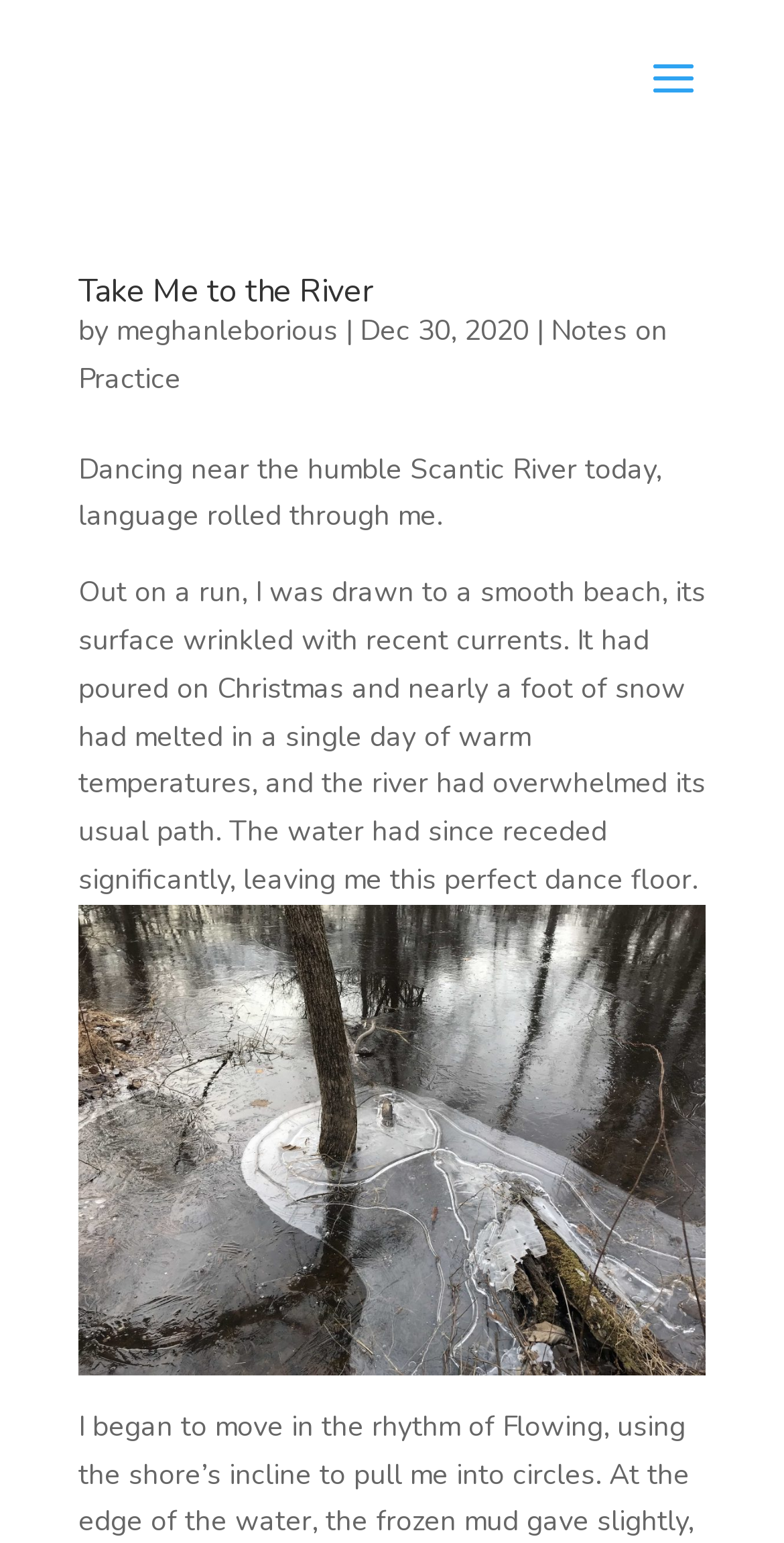Provide a one-word or short-phrase answer to the question:
What is the title of the first article?

Take Me to the River